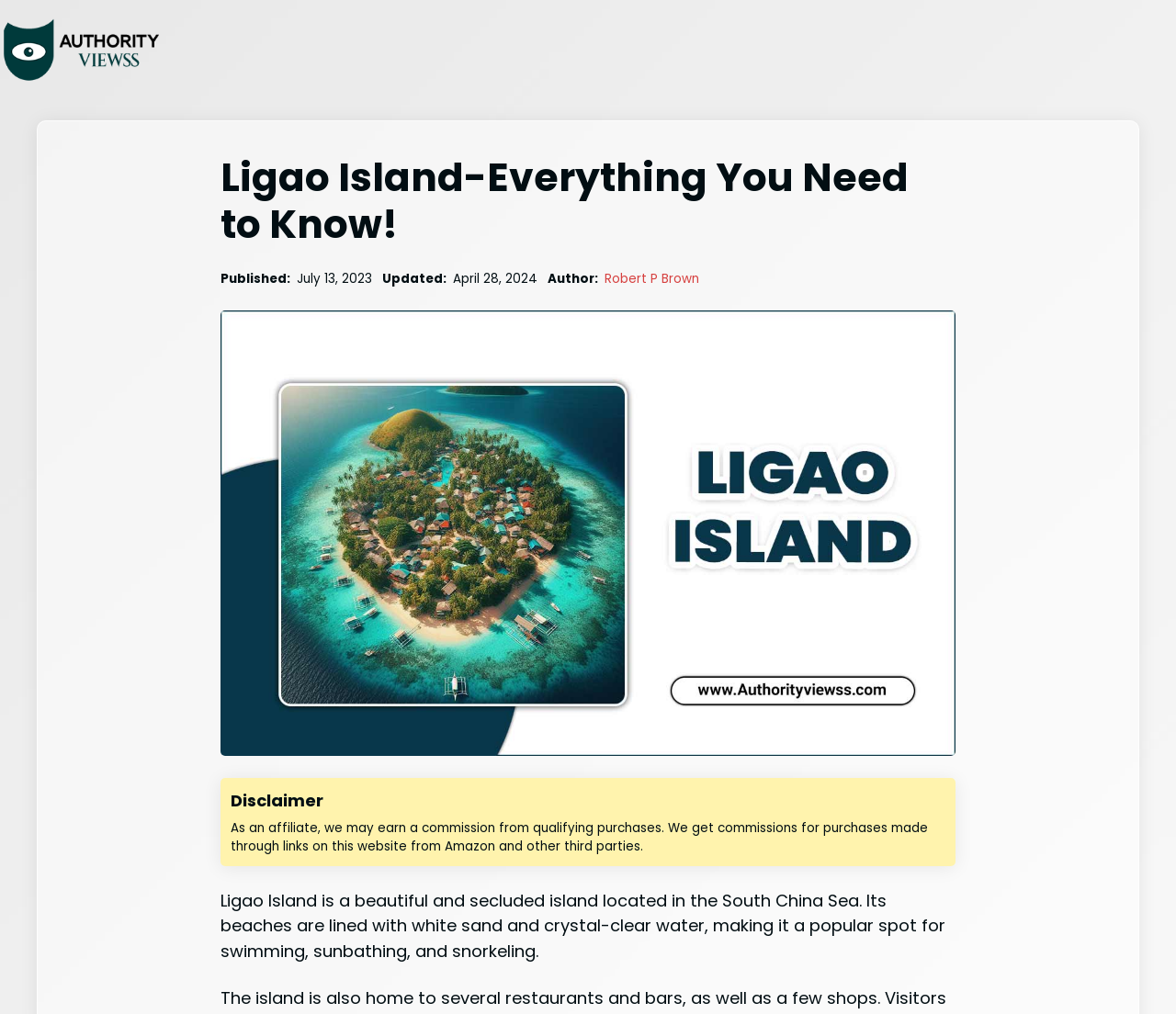Predict the bounding box coordinates of the UI element that matches this description: "Robert P Brown". The coordinates should be in the format [left, top, right, bottom] with each value between 0 and 1.

[0.514, 0.266, 0.594, 0.283]